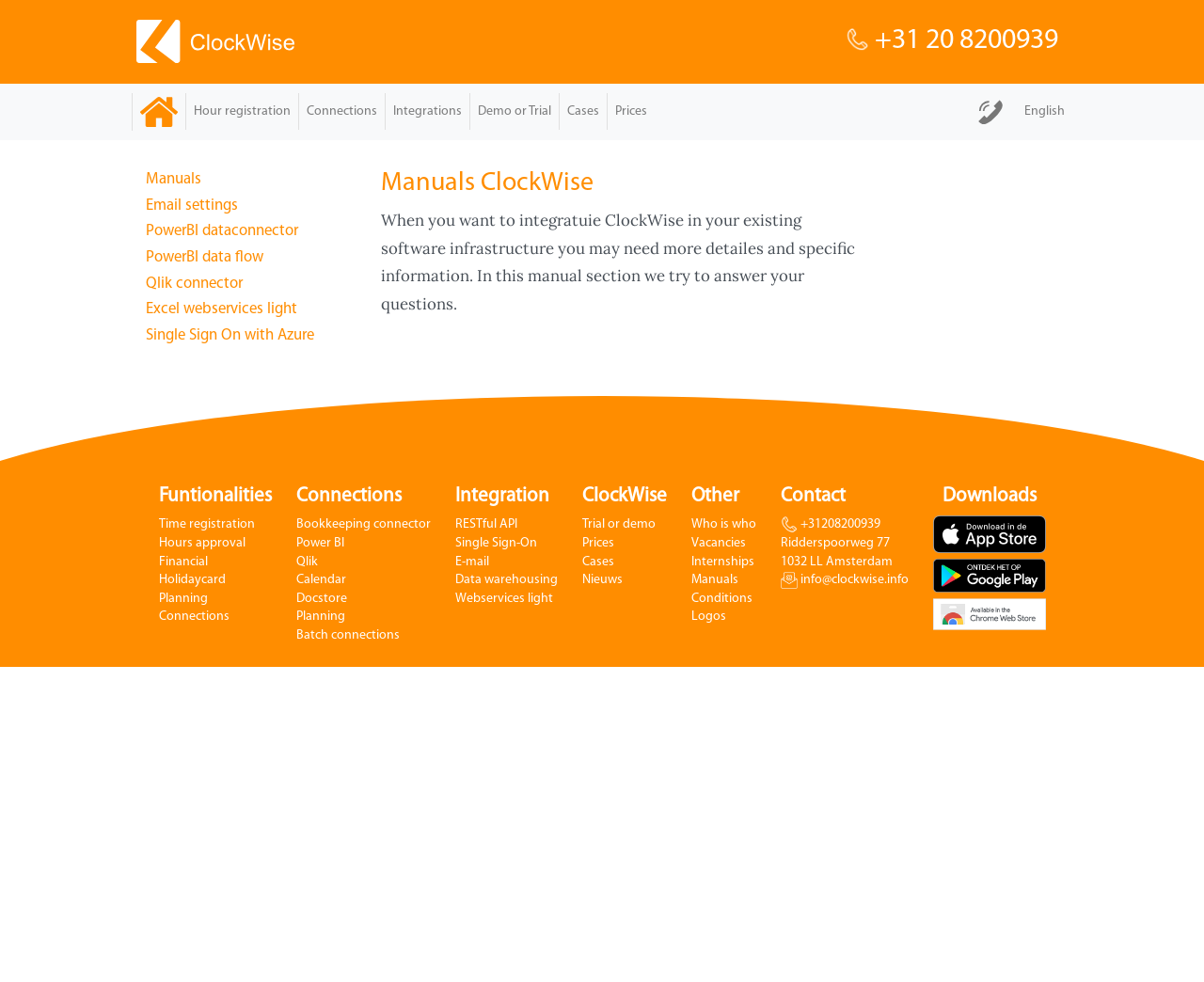Please determine the bounding box coordinates of the element's region to click for the following instruction: "Download iPhone app".

[0.775, 0.525, 0.868, 0.569]